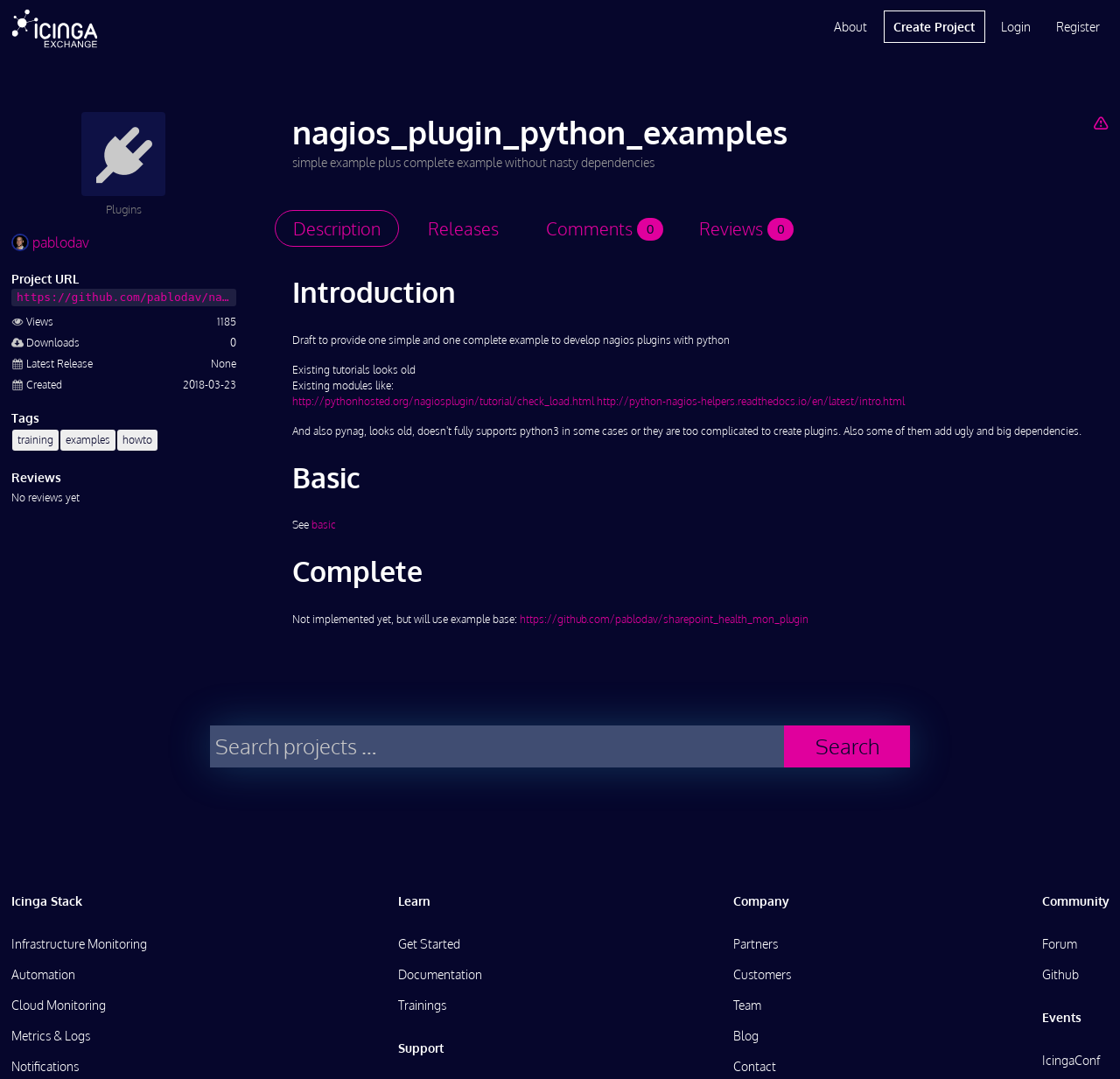What is the category of the project?
Please describe in detail the information shown in the image to answer the question.

I found the answer by looking at the link element with the text 'Plugins' which is located near the project name.